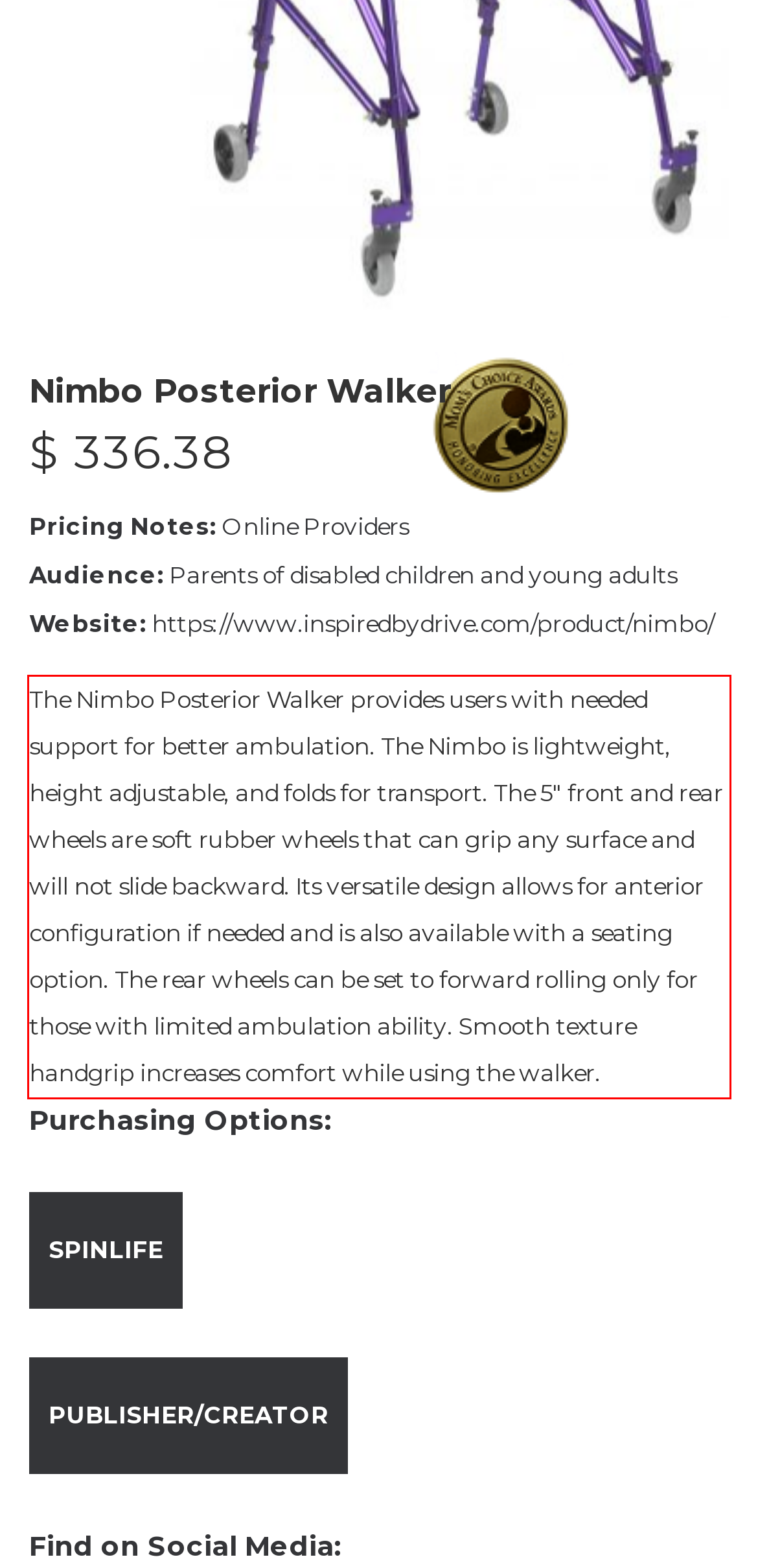Look at the screenshot of the webpage, locate the red rectangle bounding box, and generate the text content that it contains.

The Nimbo Posterior Walker provides users with needed support for better ambulation. The Nimbo is lightweight, height adjustable, and folds for transport. The 5″ front and rear wheels are soft rubber wheels that can grip any surface and will not slide backward. Its versatile design allows for anterior configuration if needed and is also available with a seating option. The rear wheels can be set to forward rolling only for those with limited ambulation ability. Smooth texture handgrip increases comfort while using the walker.